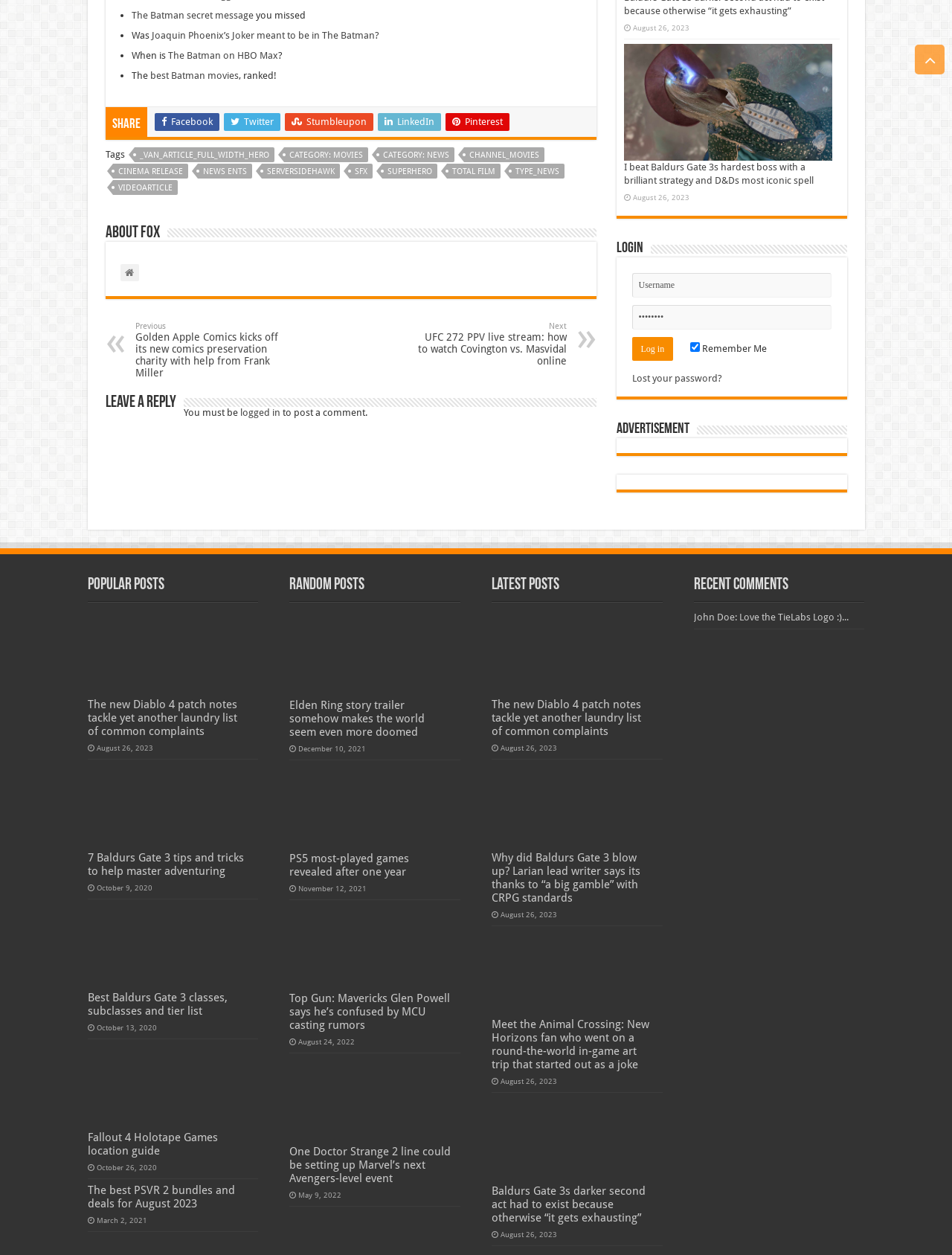Find the bounding box coordinates for the area that should be clicked to accomplish the instruction: "Share on Facebook".

[0.162, 0.09, 0.23, 0.104]